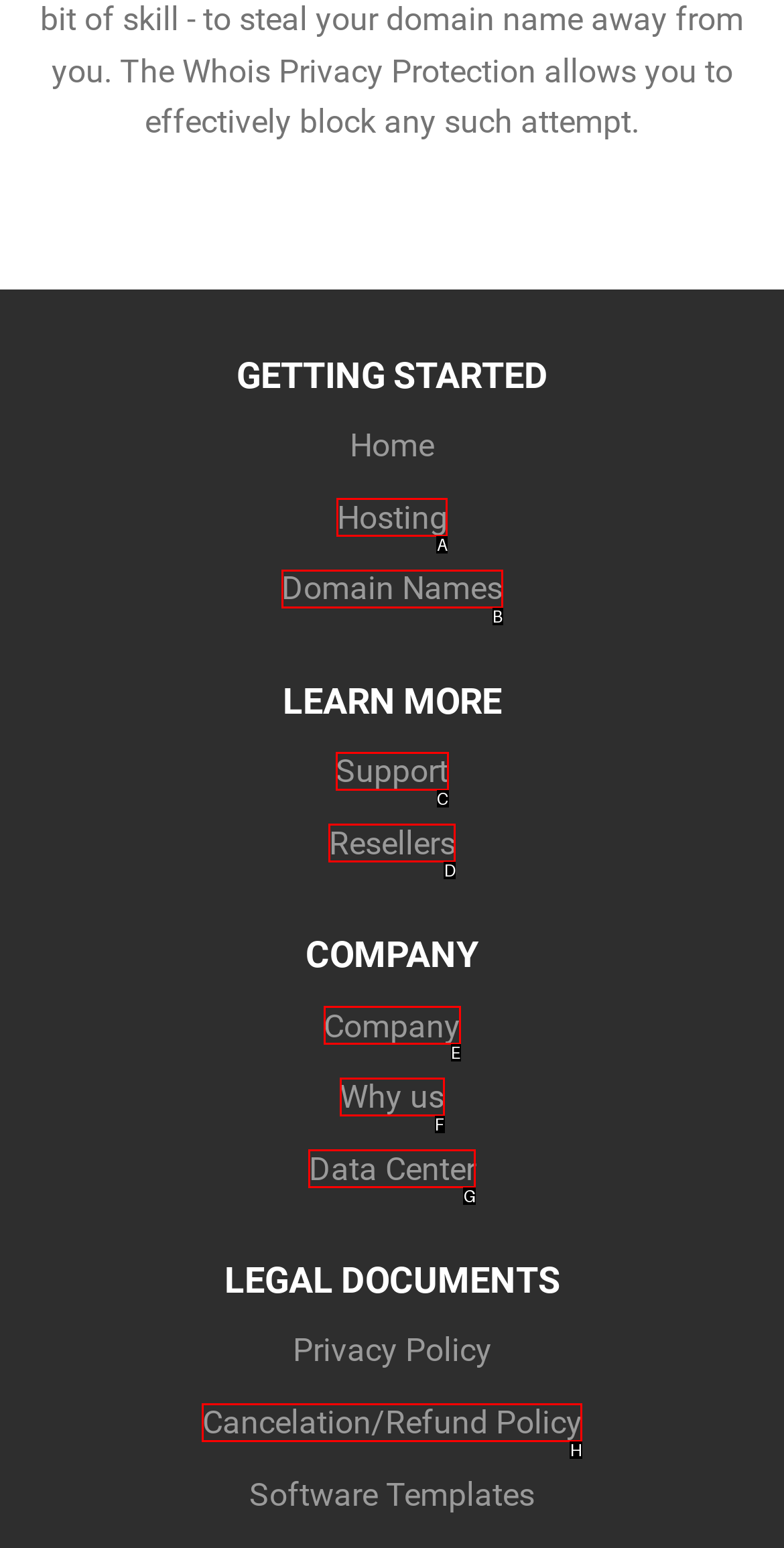Based on the description: Company
Select the letter of the corresponding UI element from the choices provided.

E